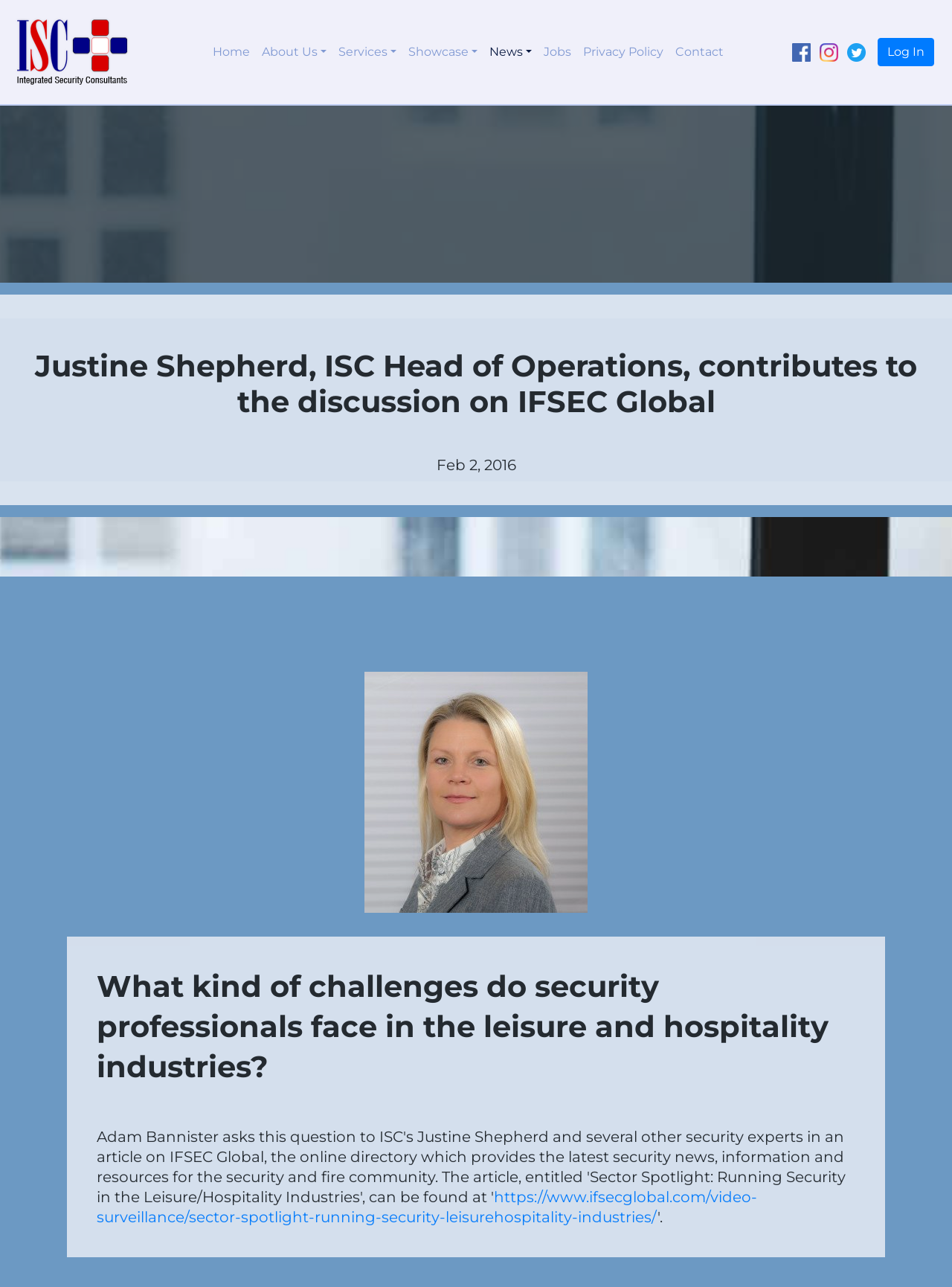Find the bounding box coordinates of the element you need to click on to perform this action: 'Reply to the post'. The coordinates should be represented by four float values between 0 and 1, in the format [left, top, right, bottom].

None